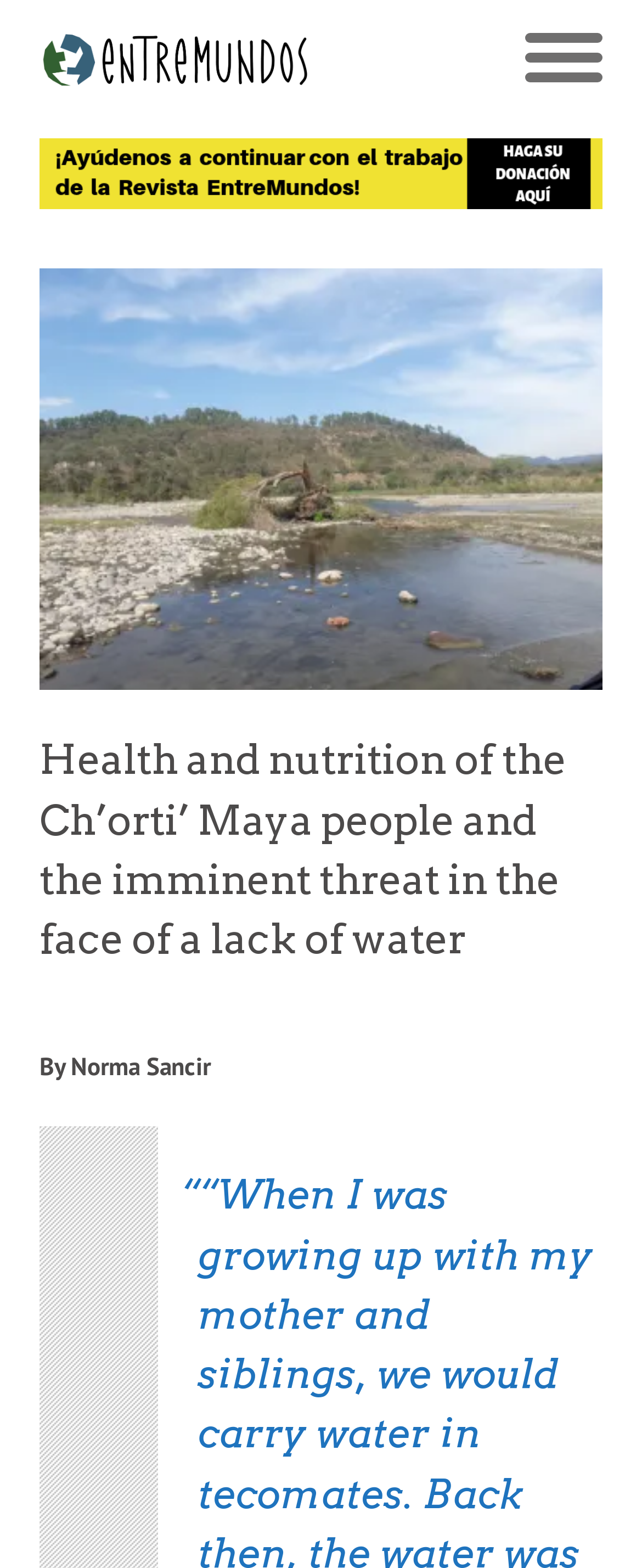Create a full and detailed caption for the entire webpage.

The webpage is about the health and nutrition of the Ch'orti' Maya people and the imminent threat they face due to a lack of water. At the top left of the page, there is a logo of "ENTREMUNDOS" with a link to the organization's website. Below the logo, there is a large image that takes up most of the width of the page, which appears to be a cover photo for the article.

Above the image, there is a heading that summarizes the main topic of the article. The heading is centered and takes up most of the width of the page. Below the heading, the author's name, Norma Sancir, is displayed. The text is relatively small and positioned near the top center of the page.

There is no other notable content on the page, aside from the image and the heading, which suggests that the article may be a brief or introductory piece. The overall layout is simple, with a clear focus on the main topic and the author's name.